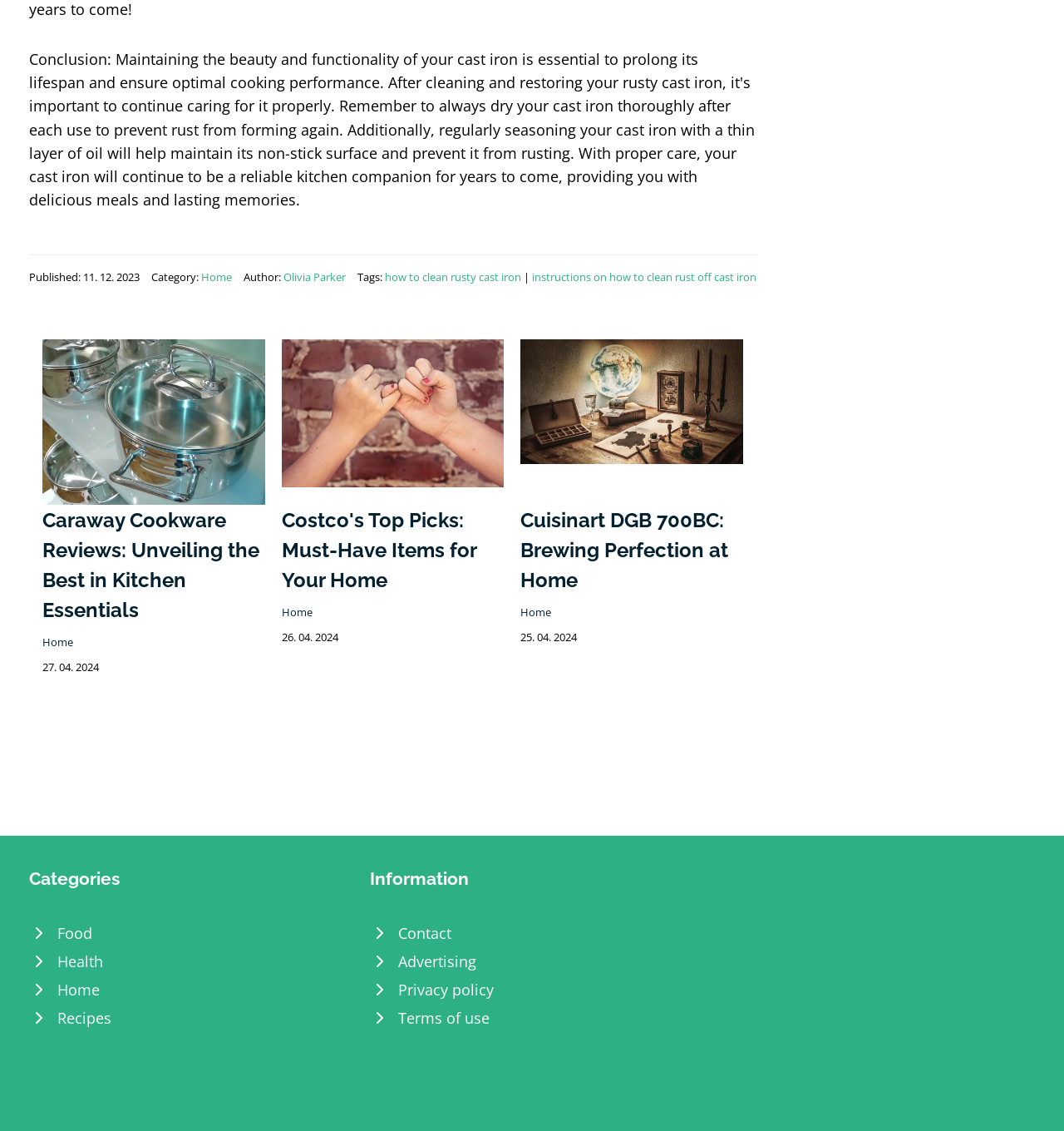Could you provide the bounding box coordinates for the portion of the screen to click to complete this instruction: "Learn about 'Cuisinart DGB 700BC'"?

[0.489, 0.344, 0.698, 0.362]